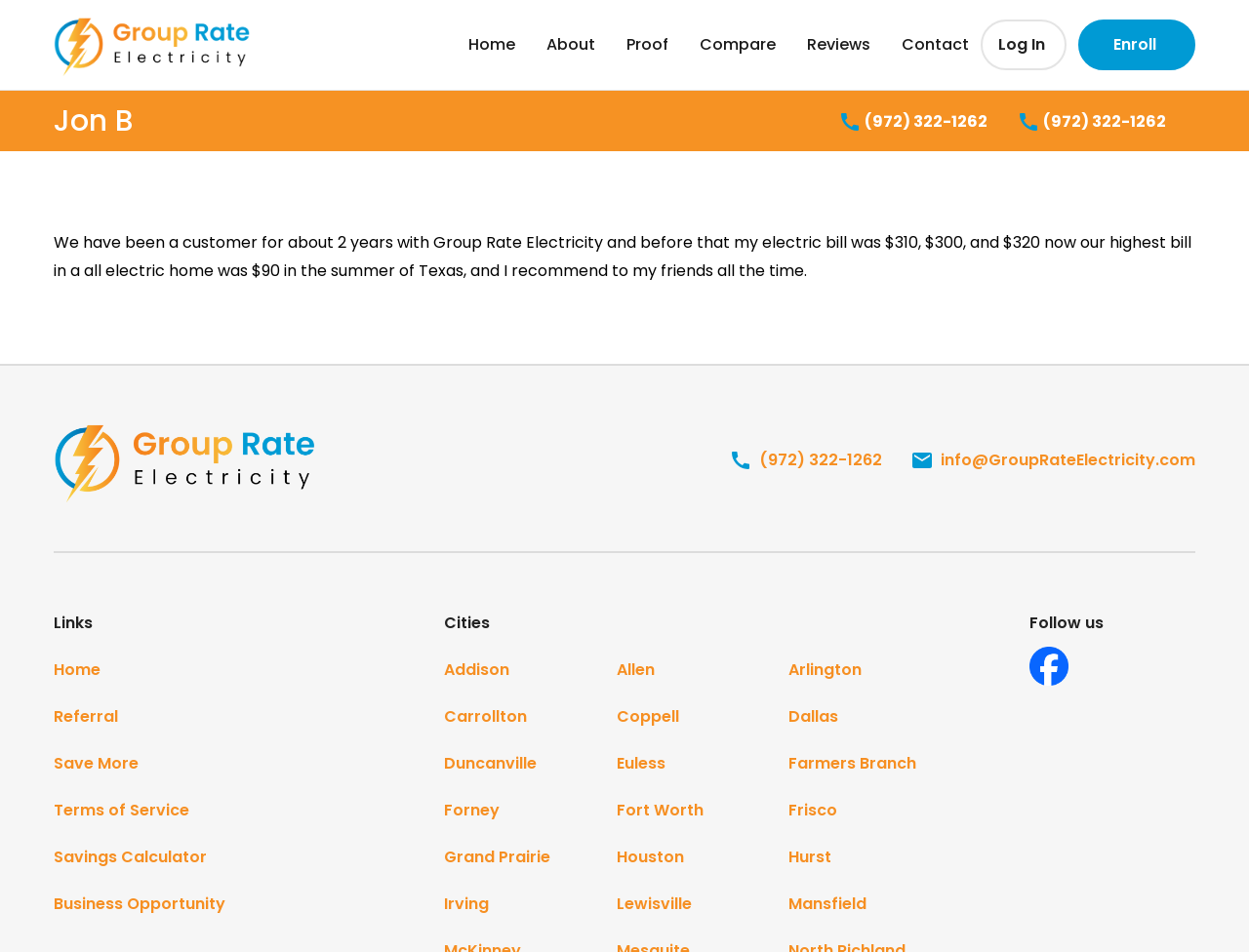Find the bounding box coordinates for the area that should be clicked to accomplish the instruction: "Click the 'Enroll' button".

[0.863, 0.02, 0.957, 0.074]